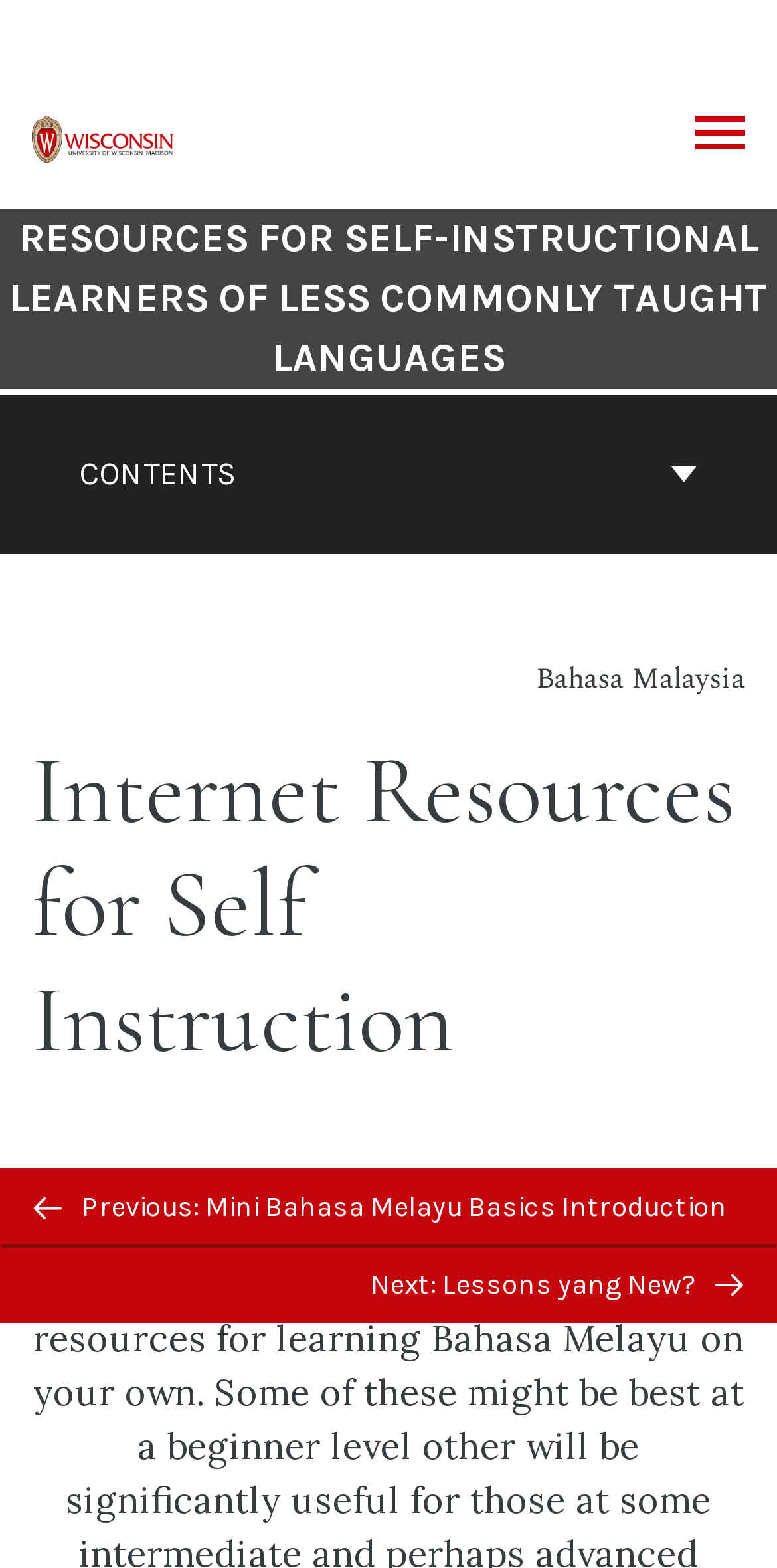What is the title of the book being referenced?
Using the image as a reference, answer the question with a short word or phrase.

Resources for Self-Instructional Learners of Less Commonly Taught Languages